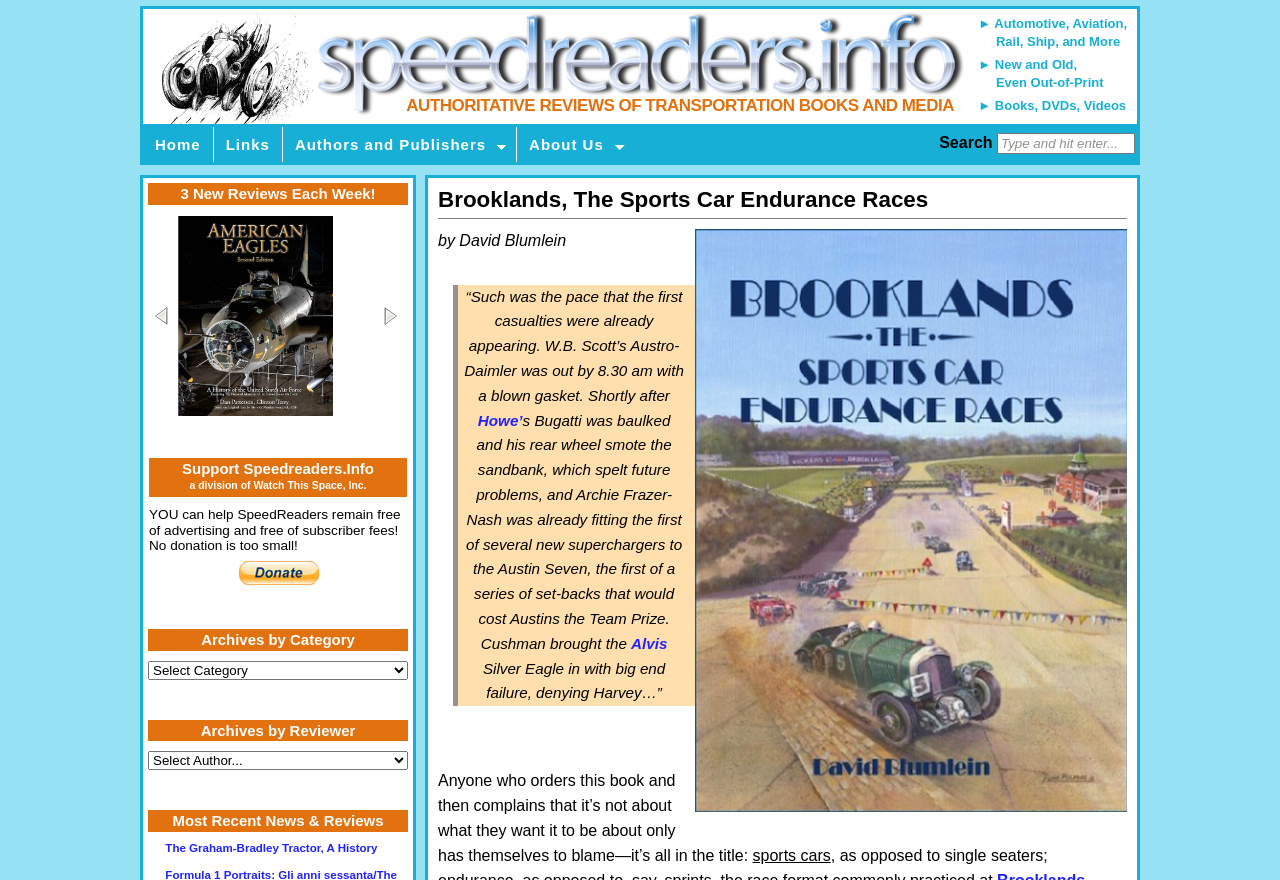Please locate the bounding box coordinates of the element that needs to be clicked to achieve the following instruction: "Select a category from the archives". The coordinates should be four float numbers between 0 and 1, i.e., [left, top, right, bottom].

[0.116, 0.751, 0.319, 0.772]